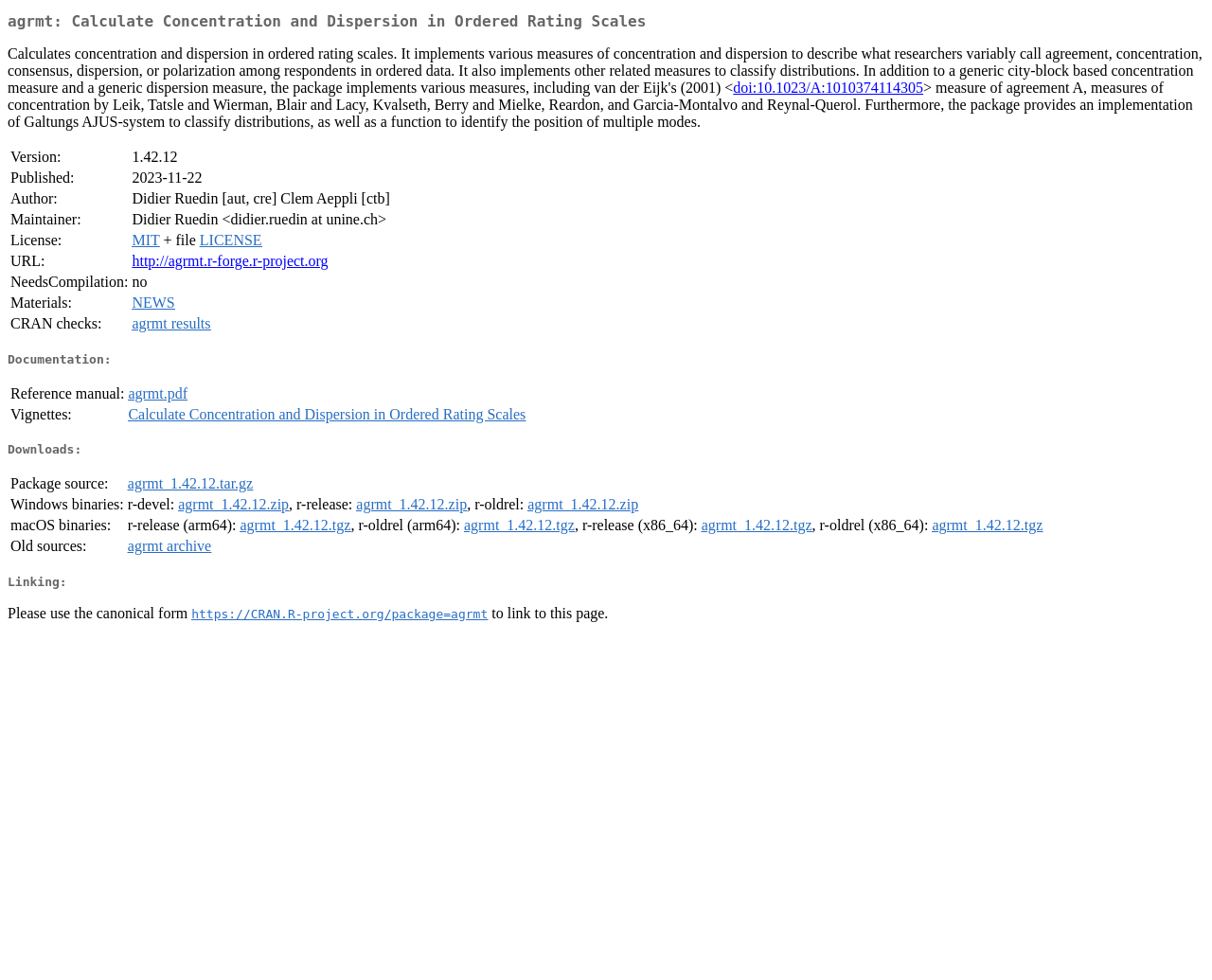Provide the bounding box coordinates for the area that should be clicked to complete the instruction: "Search for a product".

None